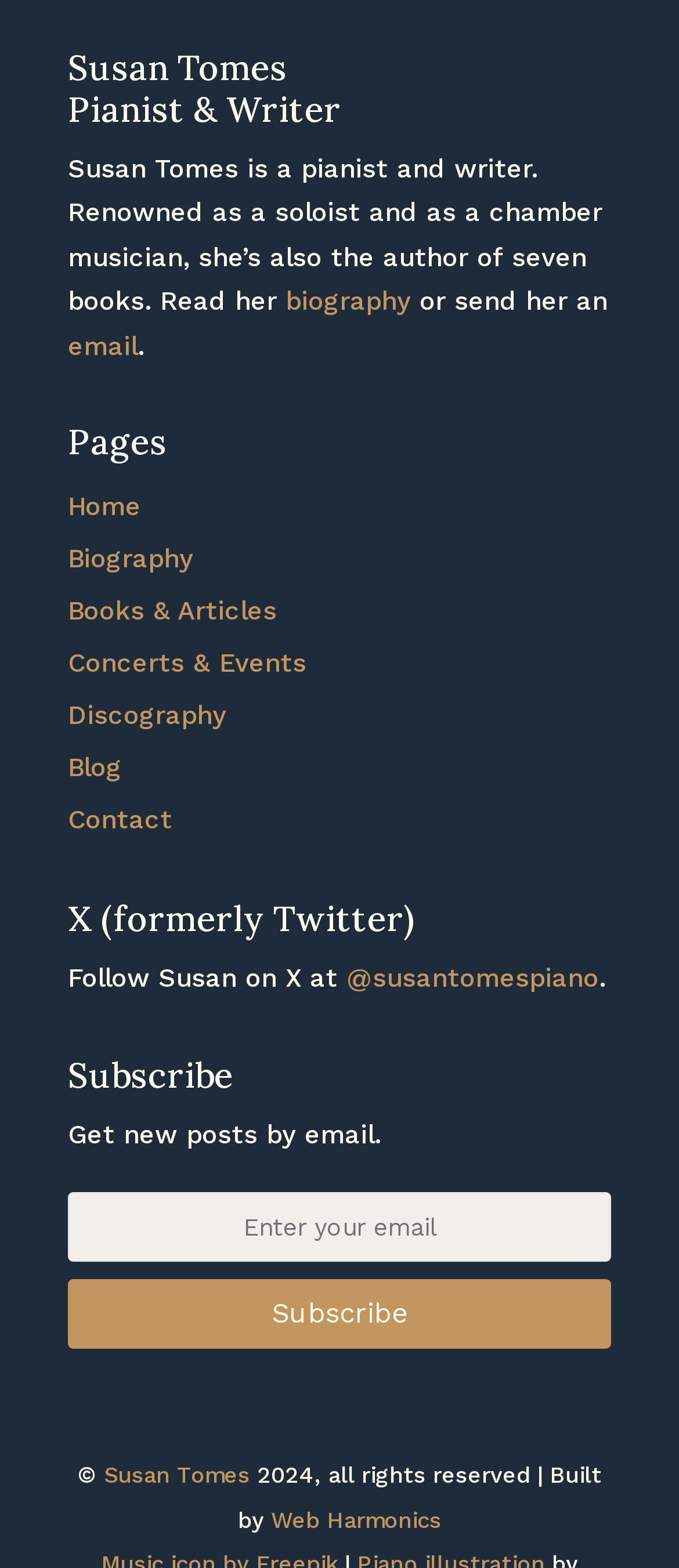Reply to the question below using a single word or brief phrase:
What social media platform can one follow Susan Tomes on?

X (formerly Twitter)